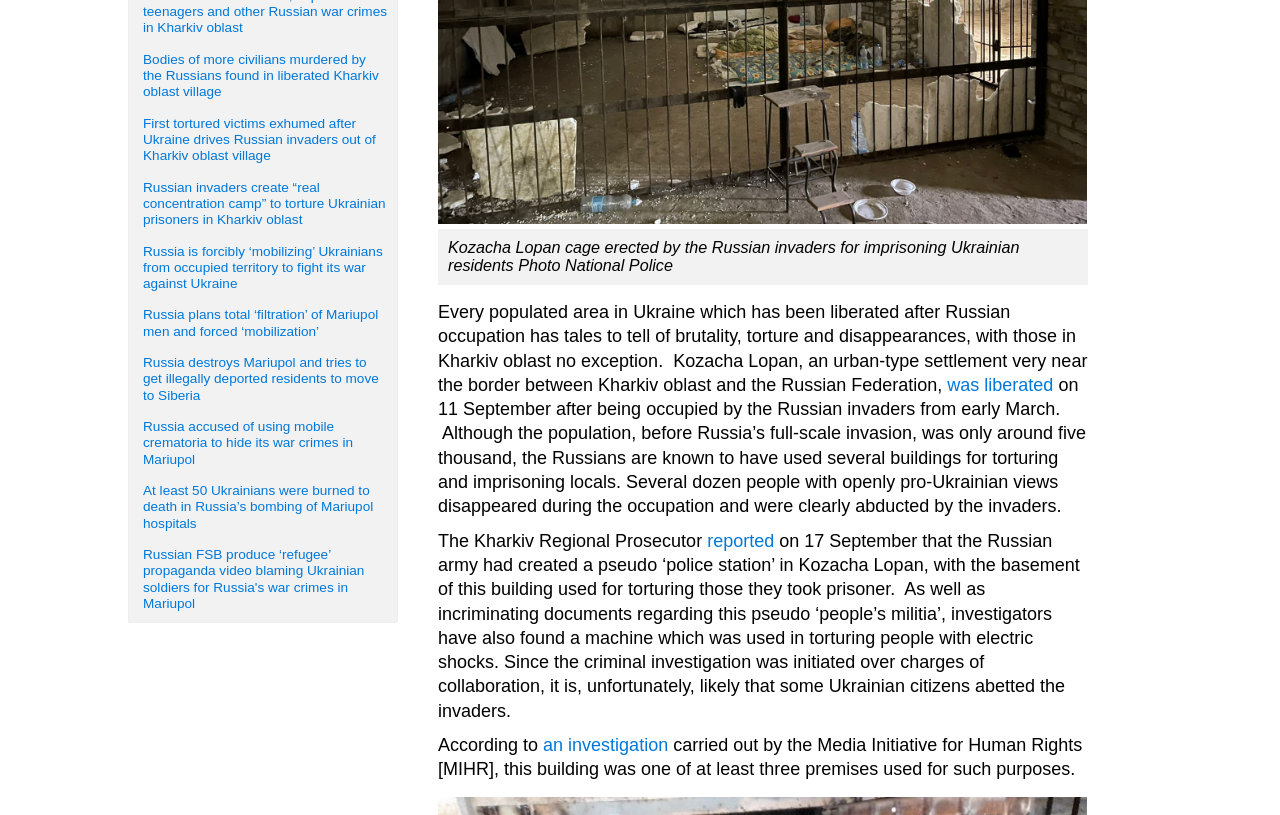Provide the bounding box coordinates, formatted as (top-left x, top-left y, bottom-right x, bottom-right y), with all values being floating point numbers between 0 and 1. Identify the bounding box of the UI element that matches the description: was liberated

[0.74, 0.46, 0.823, 0.484]